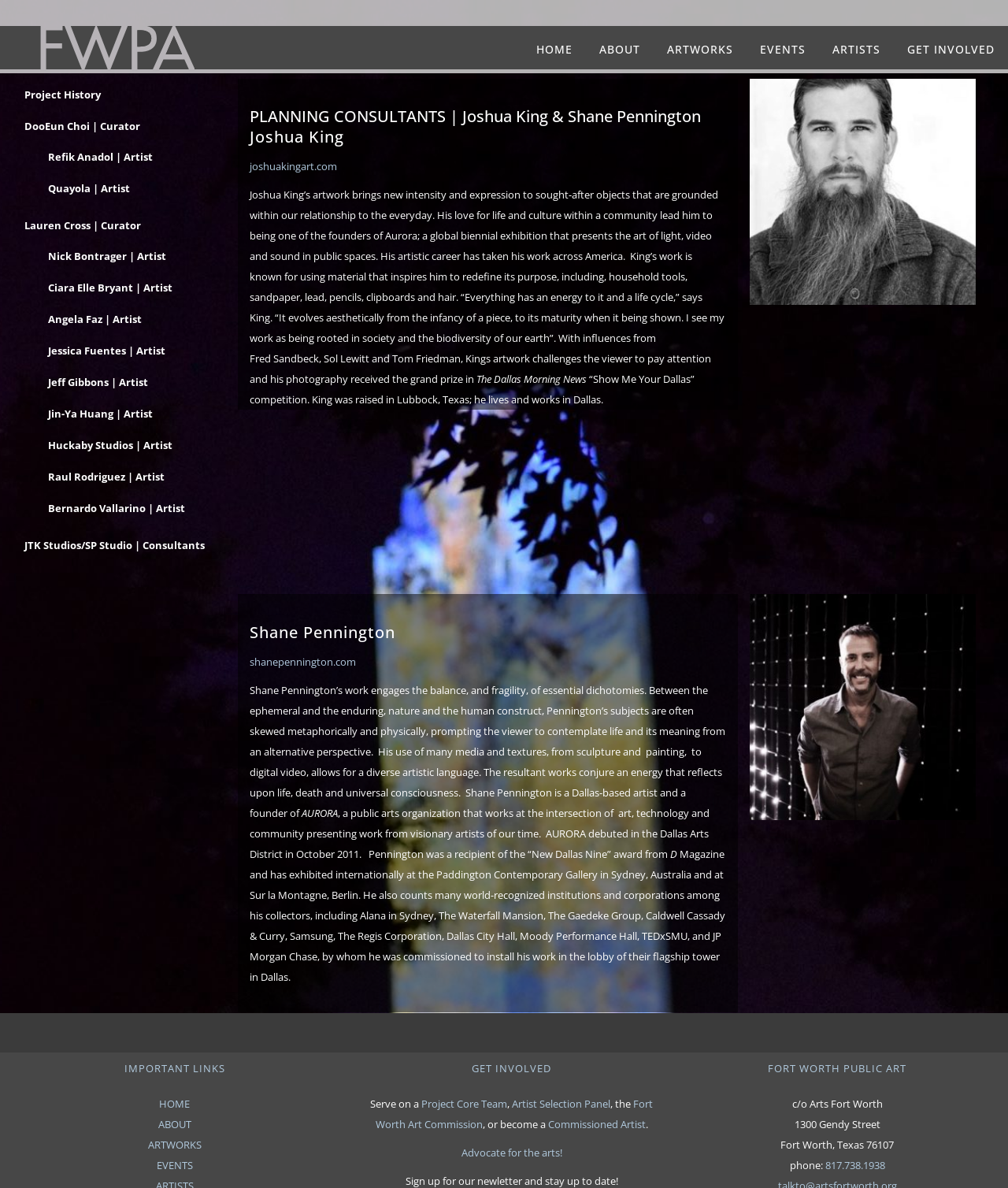Please identify the bounding box coordinates of the region to click in order to complete the given instruction: "Contact Fort Worth Public Art". The coordinates should be four float numbers between 0 and 1, i.e., [left, top, right, bottom].

[0.786, 0.923, 0.875, 0.935]